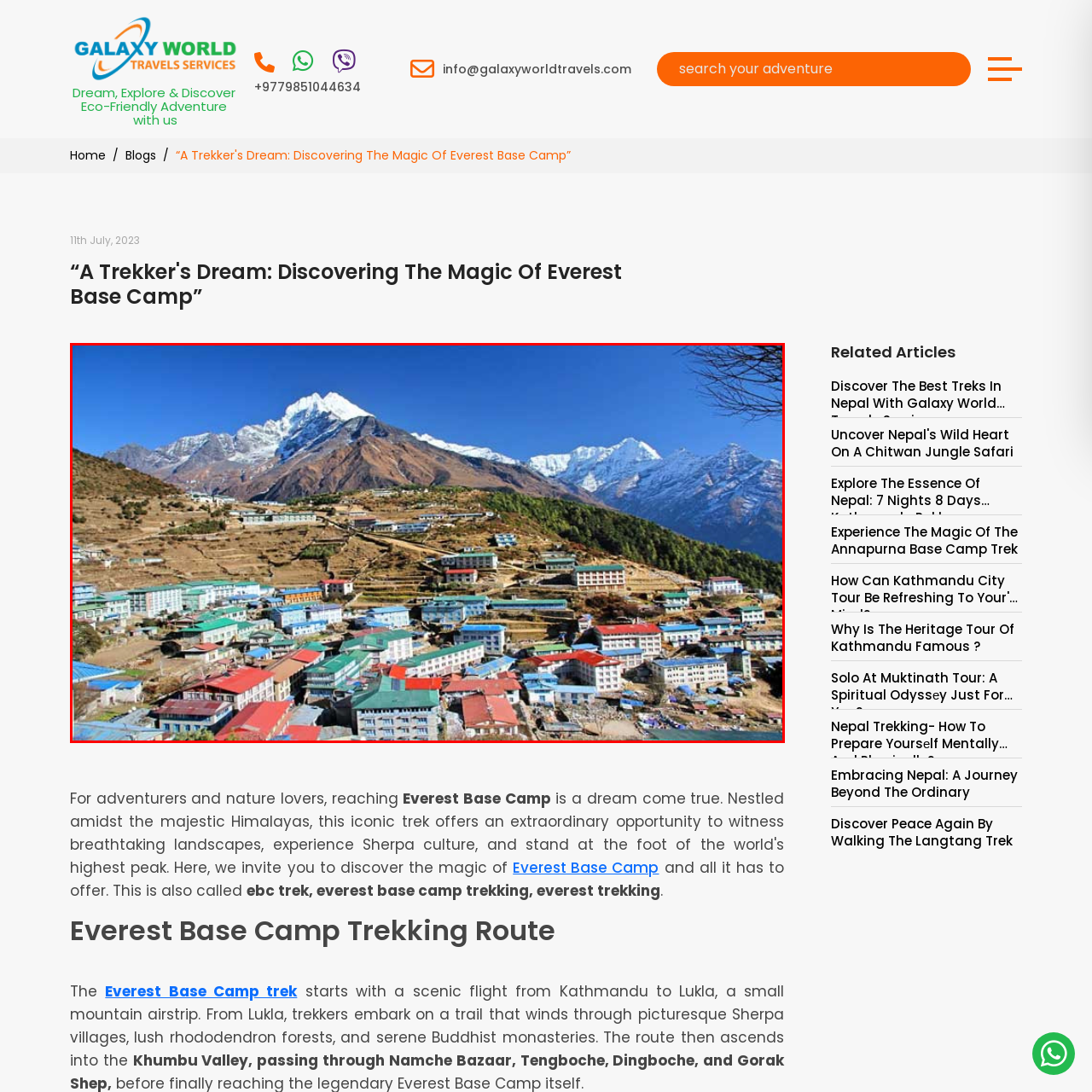What colors are the roofs of the houses in the village?
Look closely at the image within the red bounding box and respond to the question with one word or a brief phrase.

Red and blue